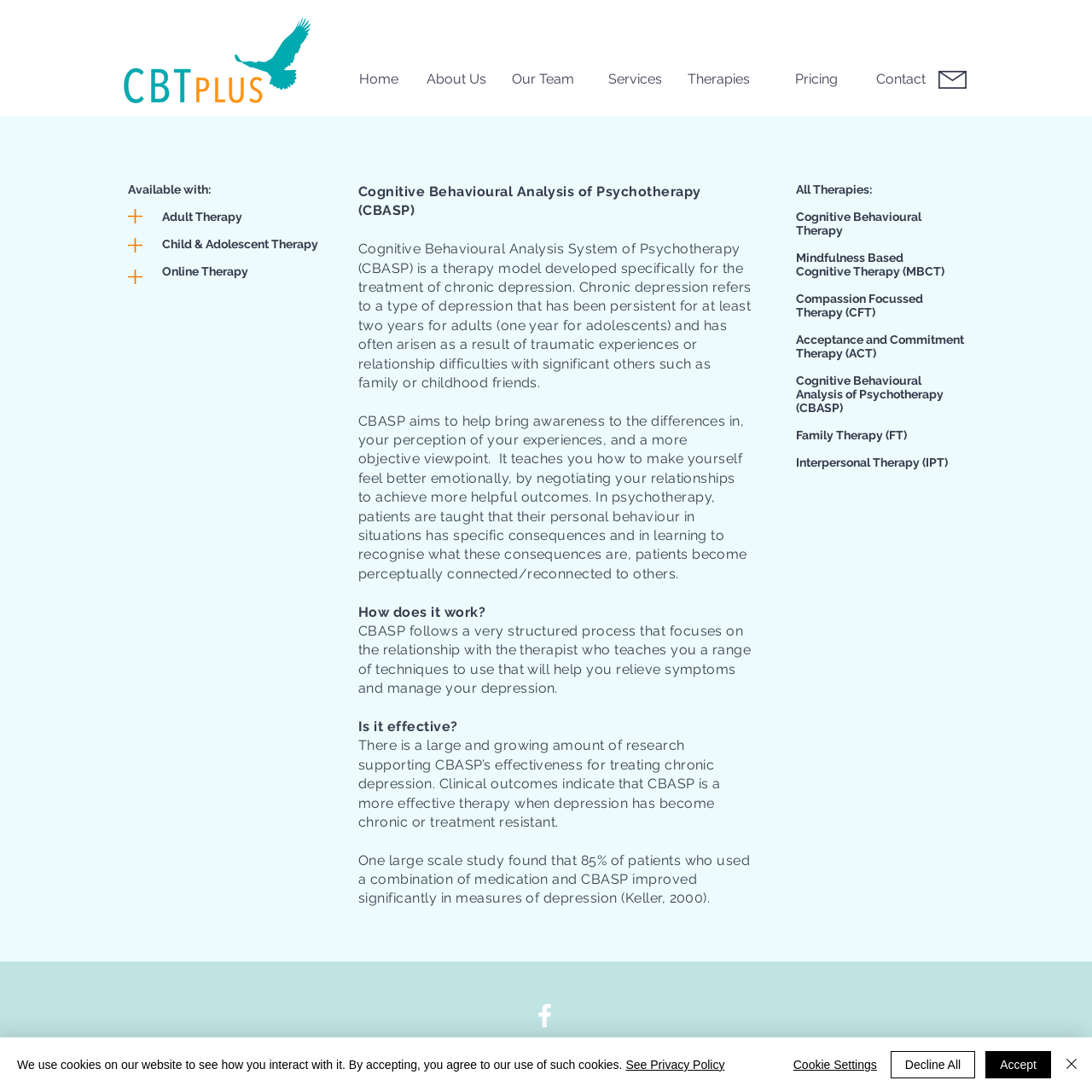Find the bounding box coordinates of the area to click in order to follow the instruction: "Click the Family Therapy link".

[0.729, 0.392, 0.809, 0.405]